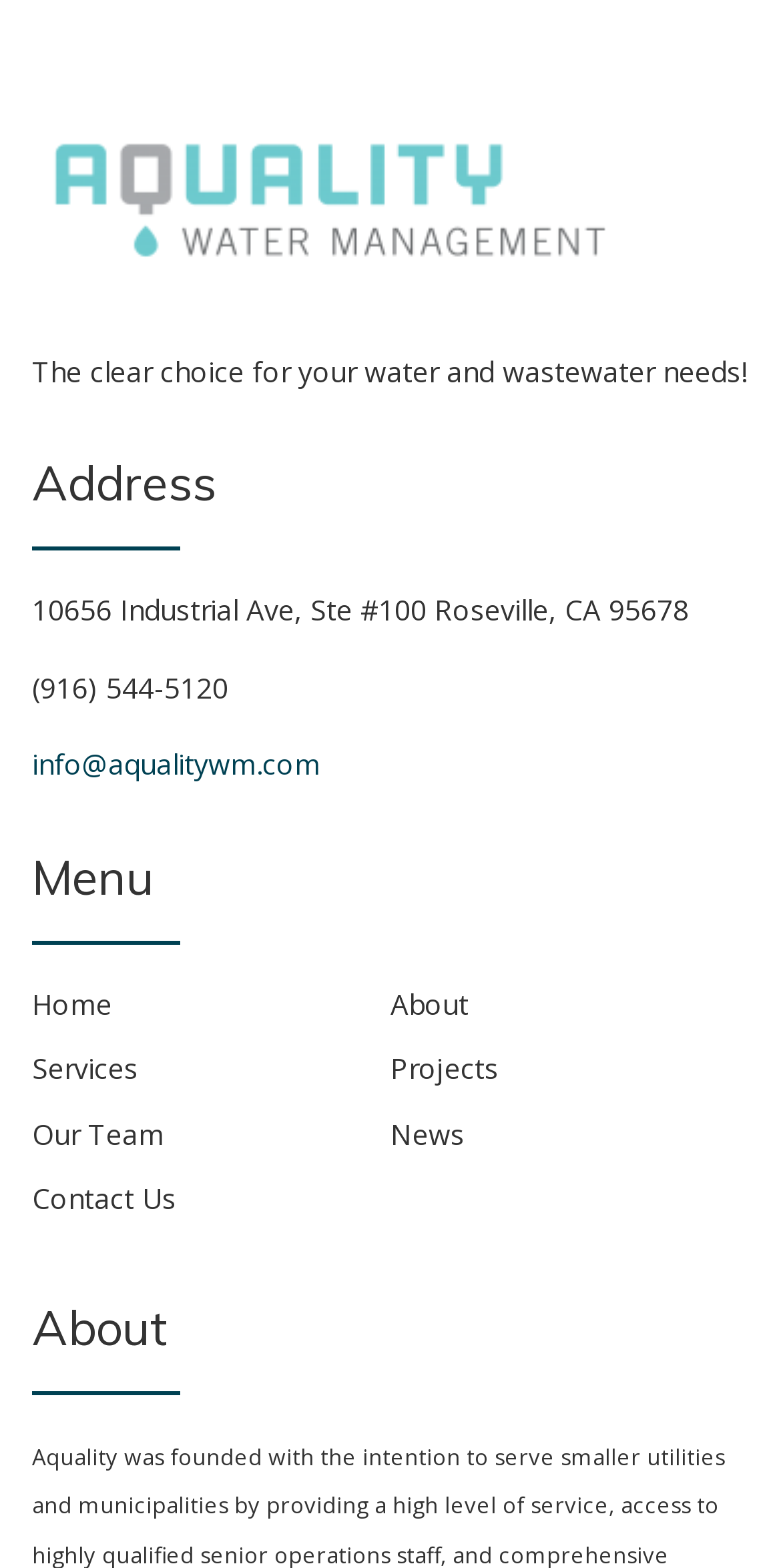Utilize the information from the image to answer the question in detail:
What is the company's phone number?

I found the company's phone number by looking at the static text element below the address, which is '(916) 544-5120'.